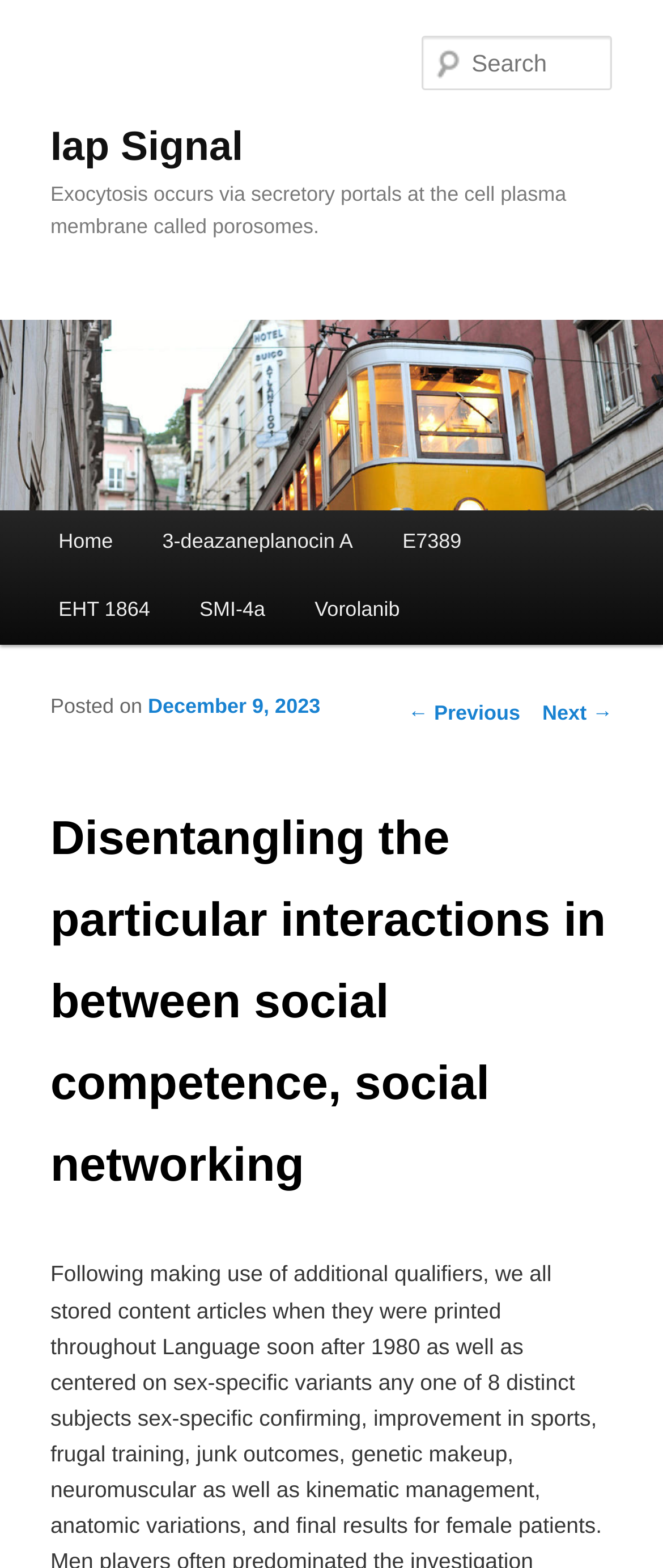Please identify the bounding box coordinates for the region that you need to click to follow this instruction: "Skip to primary content".

[0.076, 0.325, 0.498, 0.372]